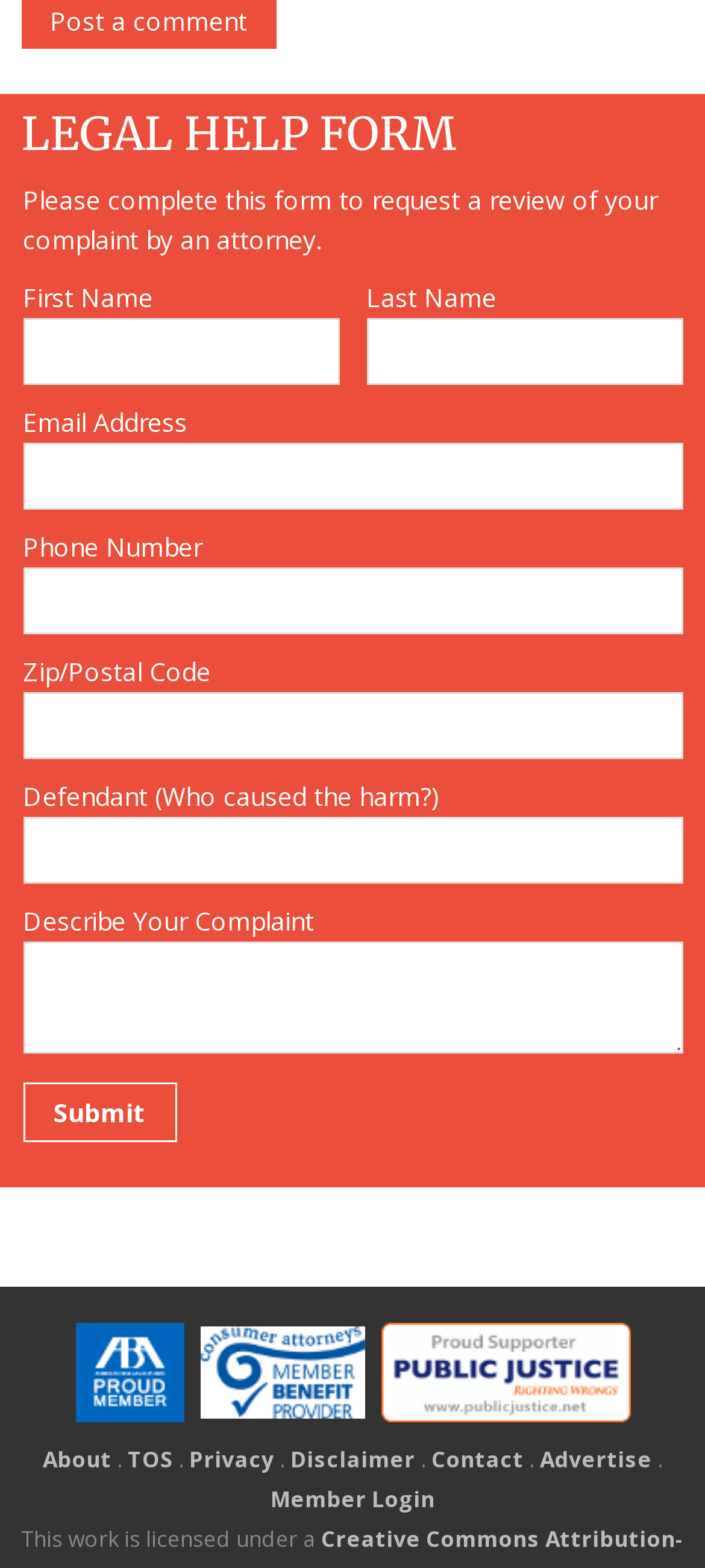Can you determine the bounding box coordinates of the area that needs to be clicked to fulfill the following instruction: "Click on the About link"?

[0.06, 0.921, 0.158, 0.94]